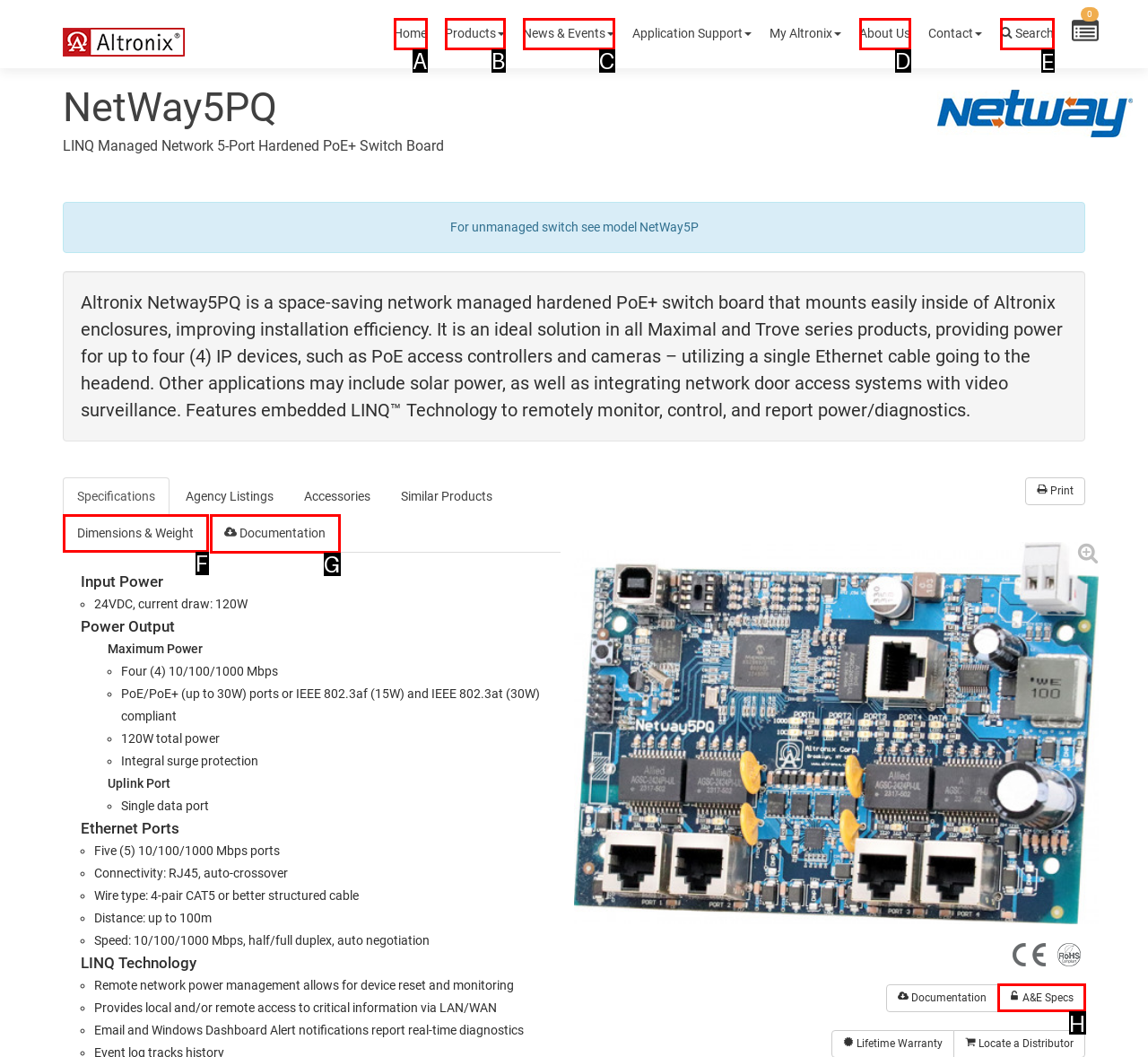Select the letter that corresponds to this element description: Assassin’s Creed Valhalla
Answer with the letter of the correct option directly.

None